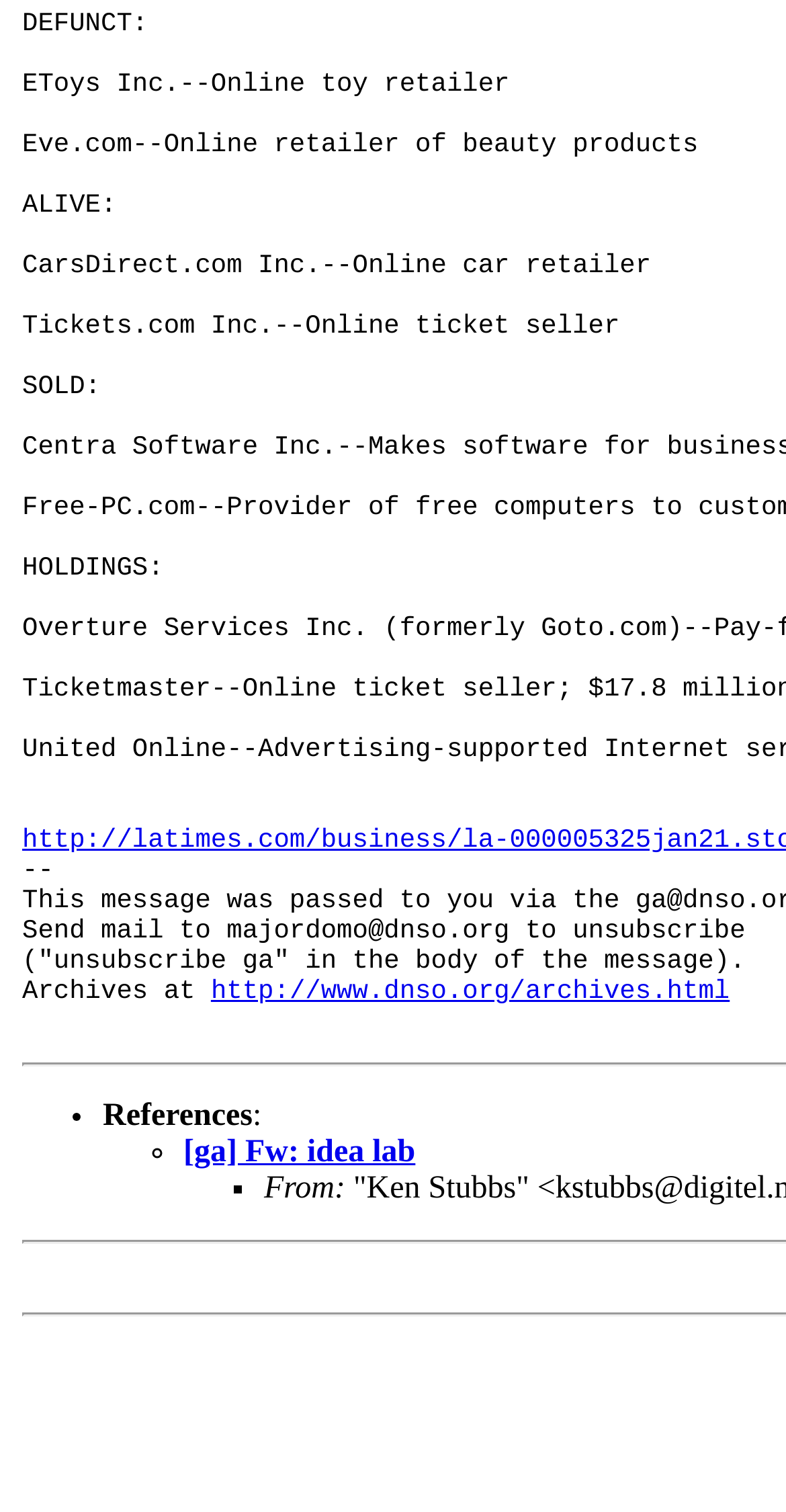How many list markers are present on the webpage?
Answer with a single word or short phrase according to what you see in the image.

3